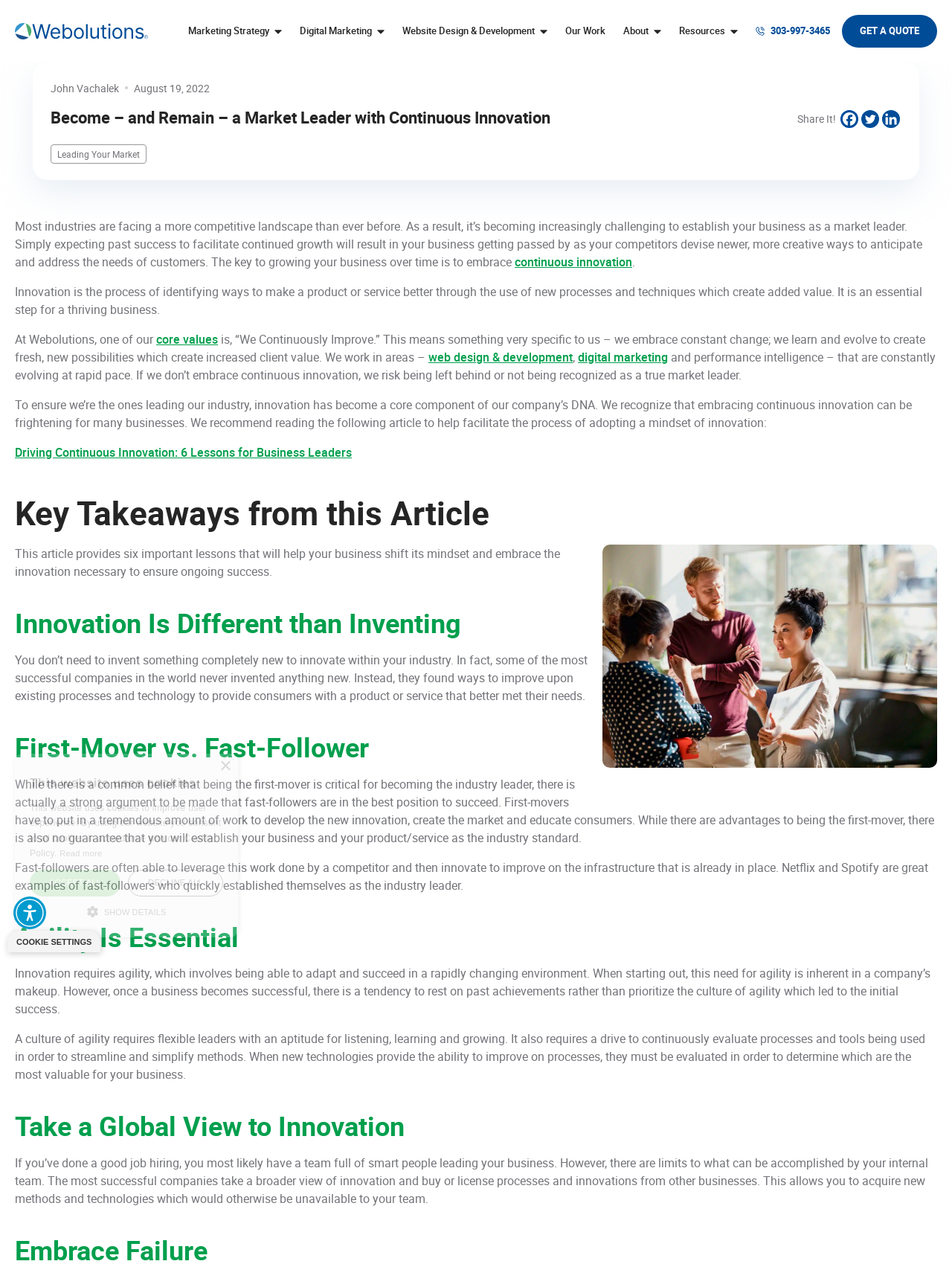Provide the bounding box coordinates of the HTML element described as: "web design & development". The bounding box coordinates should be four float numbers between 0 and 1, i.e., [left, top, right, bottom].

[0.45, 0.276, 0.602, 0.289]